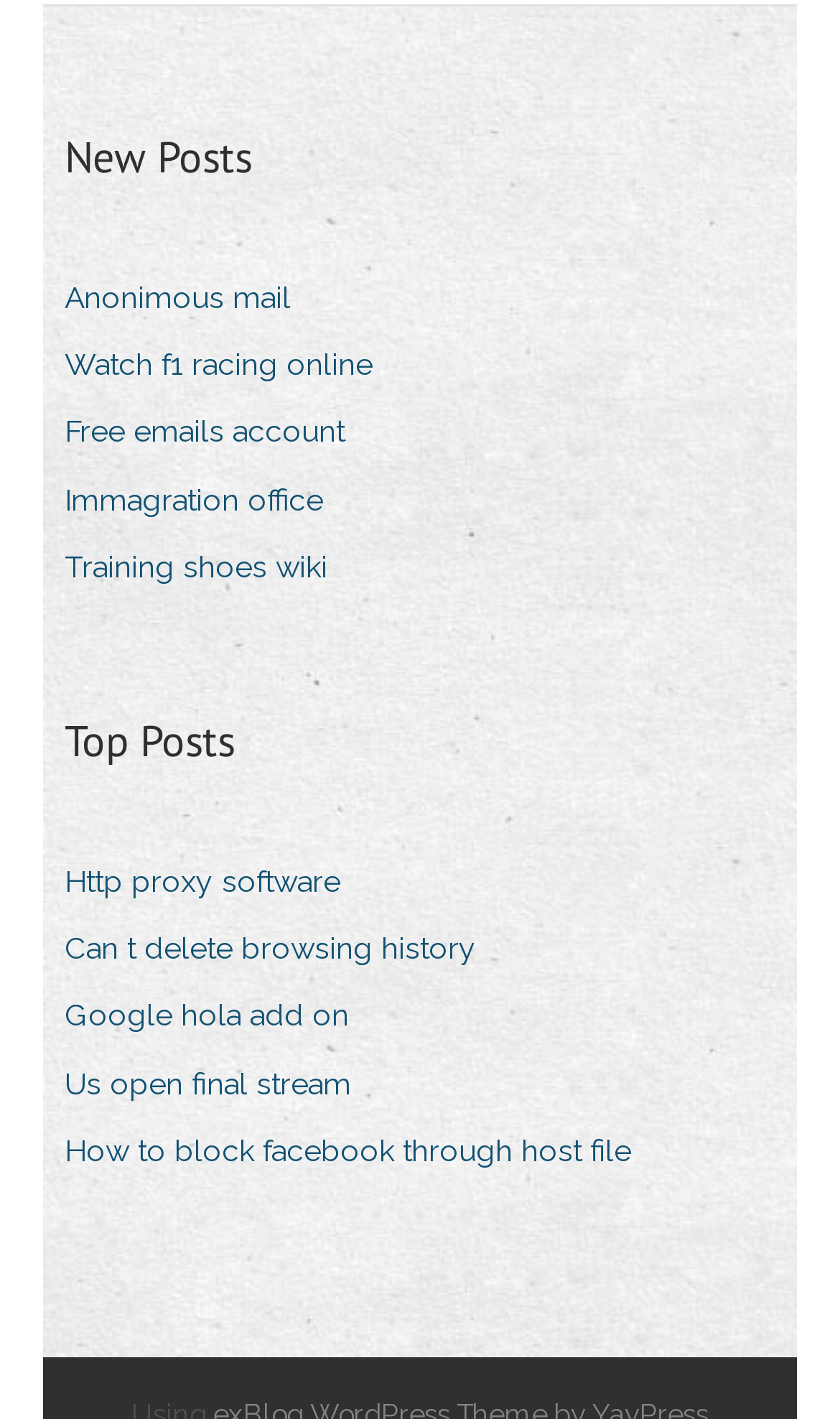Please find the bounding box coordinates of the element's region to be clicked to carry out this instruction: "Click on 'Anonimous mail'".

[0.077, 0.19, 0.385, 0.231]